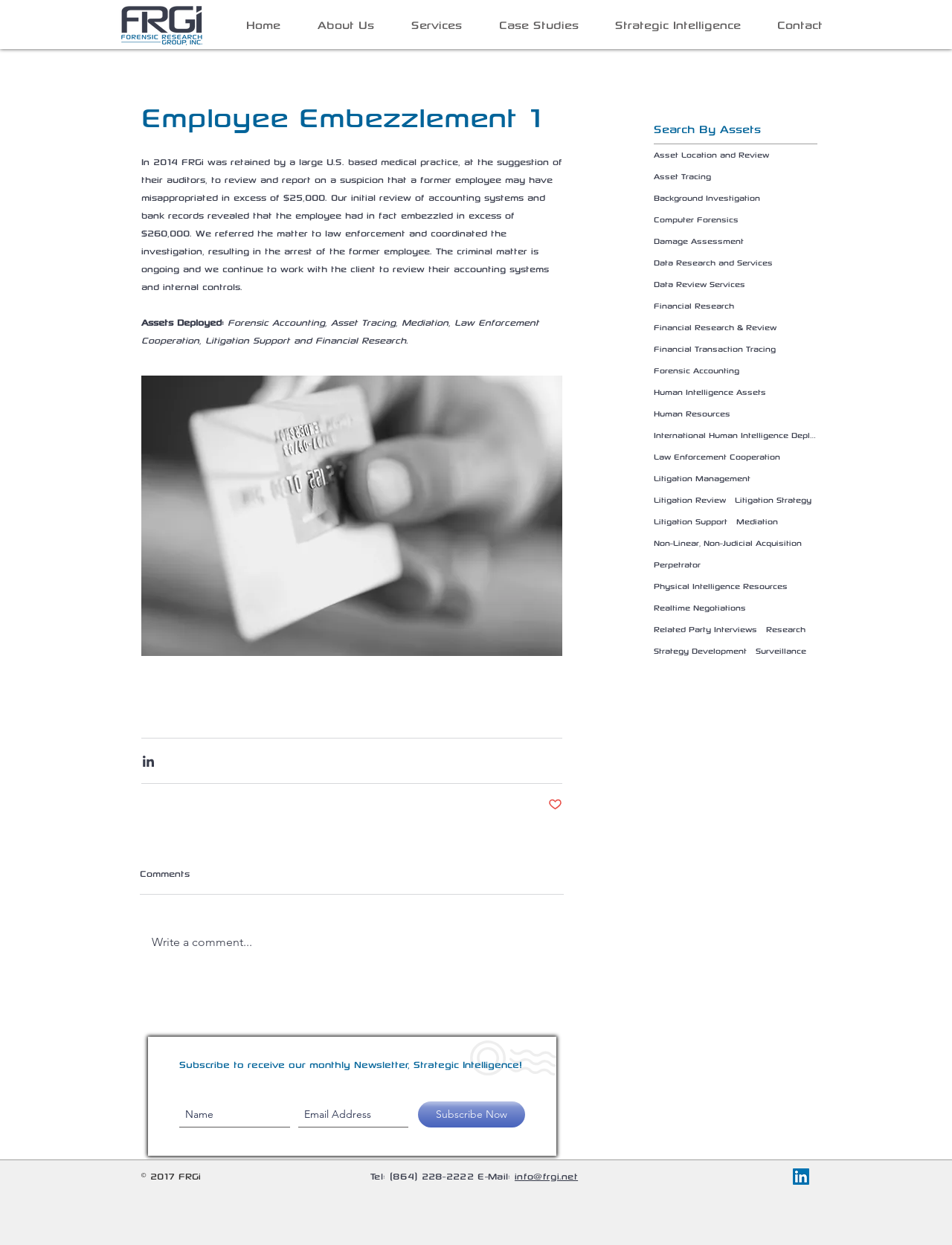Bounding box coordinates are specified in the format (top-left x, top-left y, bottom-right x, bottom-right y). All values are floating point numbers bounded between 0 and 1. Please provide the bounding box coordinate of the region this sentence describes: Asset Location and Review

[0.687, 0.119, 0.808, 0.13]